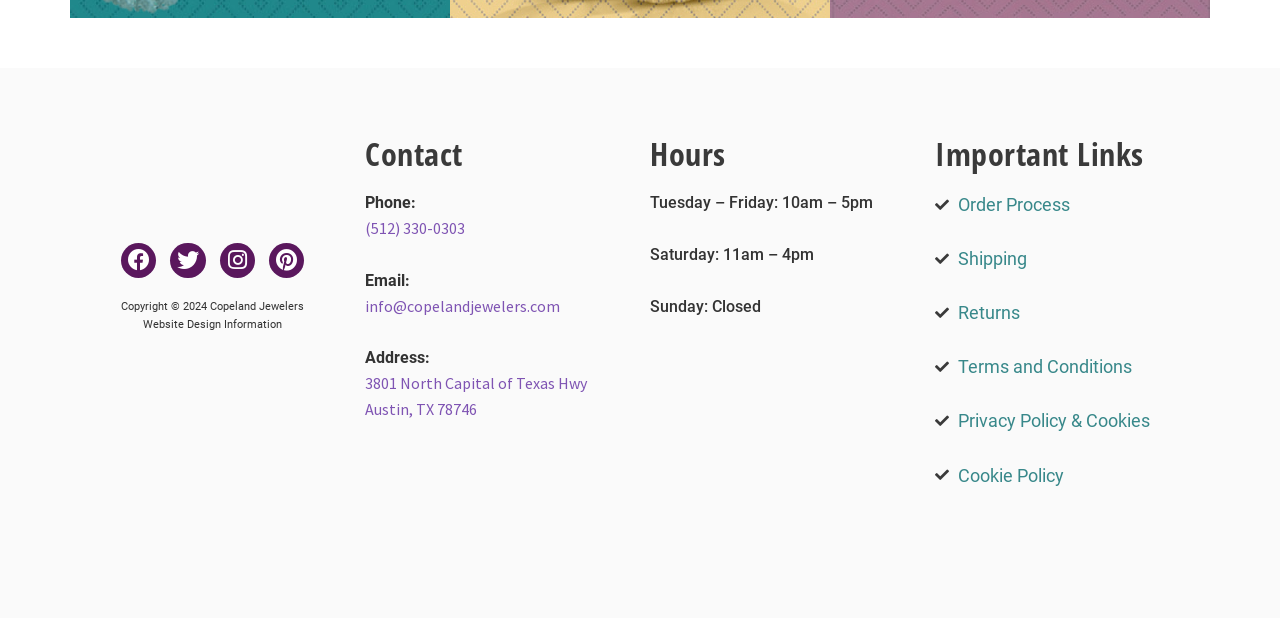Locate the UI element described by (512) 330-0303 in the provided webpage screenshot. Return the bounding box coordinates in the format (top-left x, top-left y, bottom-right x, bottom-right y), ensuring all values are between 0 and 1.

[0.285, 0.353, 0.363, 0.385]